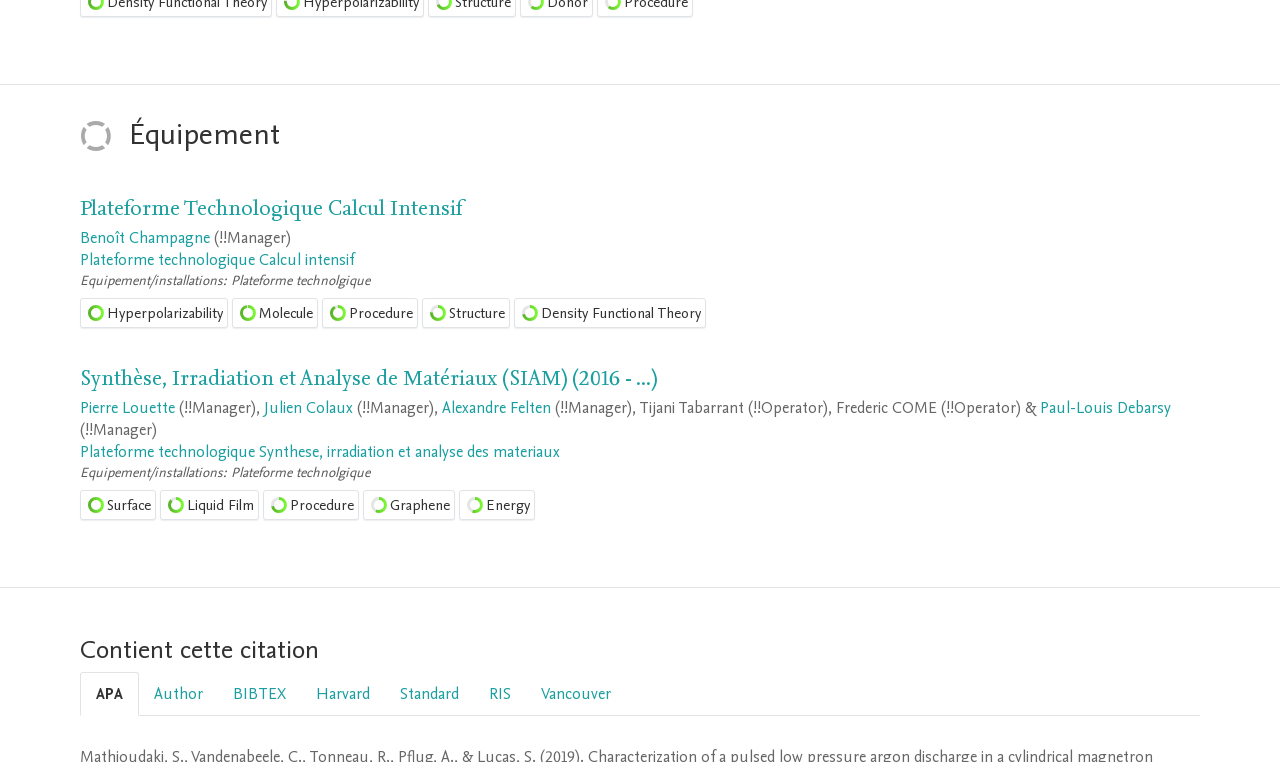Find the bounding box coordinates of the area to click in order to follow the instruction: "Switch to the 'APA' citation style".

[0.062, 0.882, 0.109, 0.94]